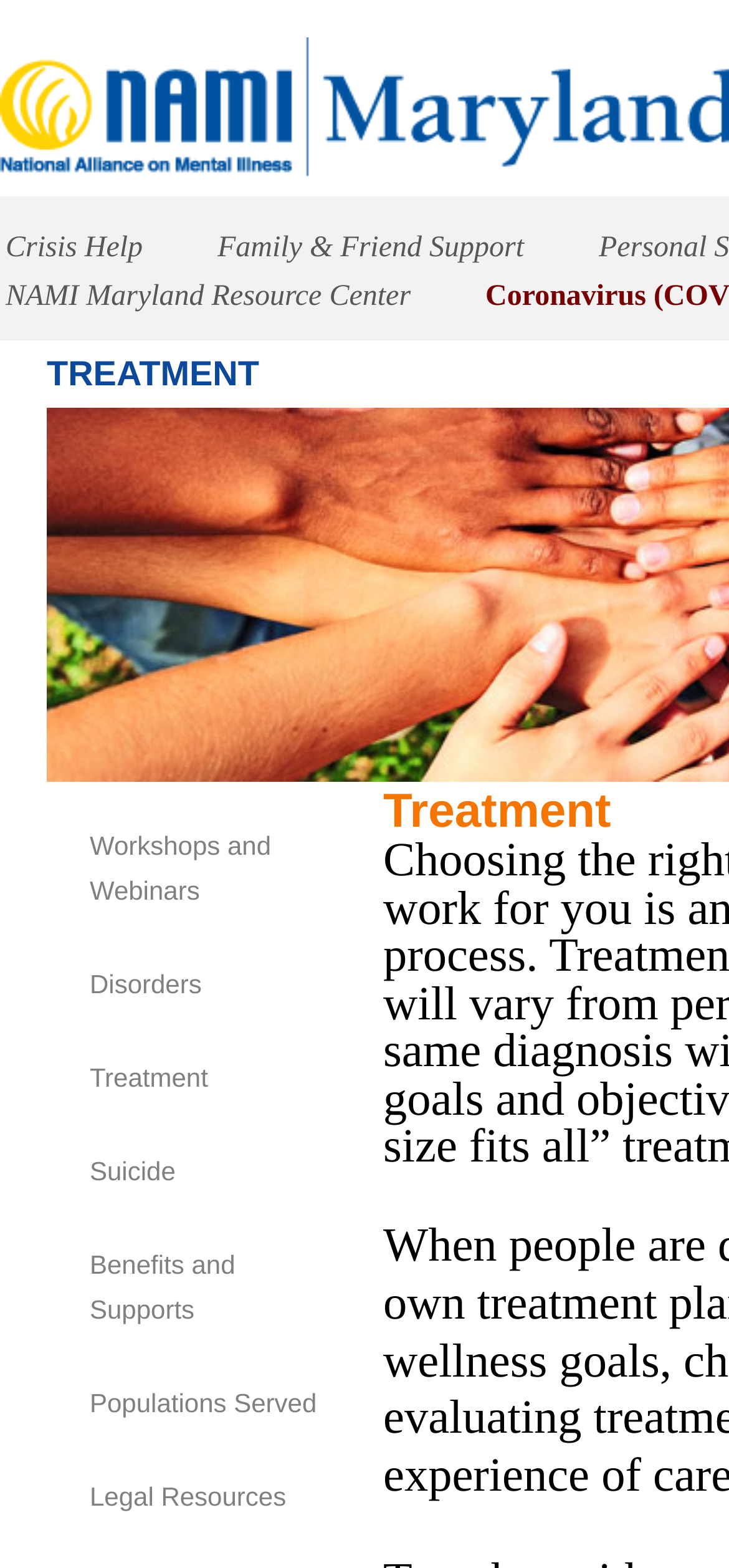Give an in-depth explanation of the webpage layout and content.

The webpage is focused on providing resources and information related to mental health treatment, specifically under the umbrella of NAMI (National Alliance on Mental Illness). 

At the top of the page, there are two prominent links: "Crisis Help" and "Family & Friend Support", which are positioned side by side, taking up about a third of the page's width. 

Below these links, there is a section that spans almost the entire width of the page, featuring a link to the "NAMI Maryland Resource Center". 

Further down, there is a column of links on the left side of the page, which includes "Workshops and Webinars", "Disorders", "Treatment", "Suicide", "Benefits and Supports", "Populations Served", and "Legal Resources". These links are stacked vertically, with each link positioned below the previous one. 

To the right of the "Workshops and Webinars" link, there is a small, empty space containing a non-breaking space character. 

Overall, the webpage appears to be a hub for accessing various resources and information related to mental health treatment and support.